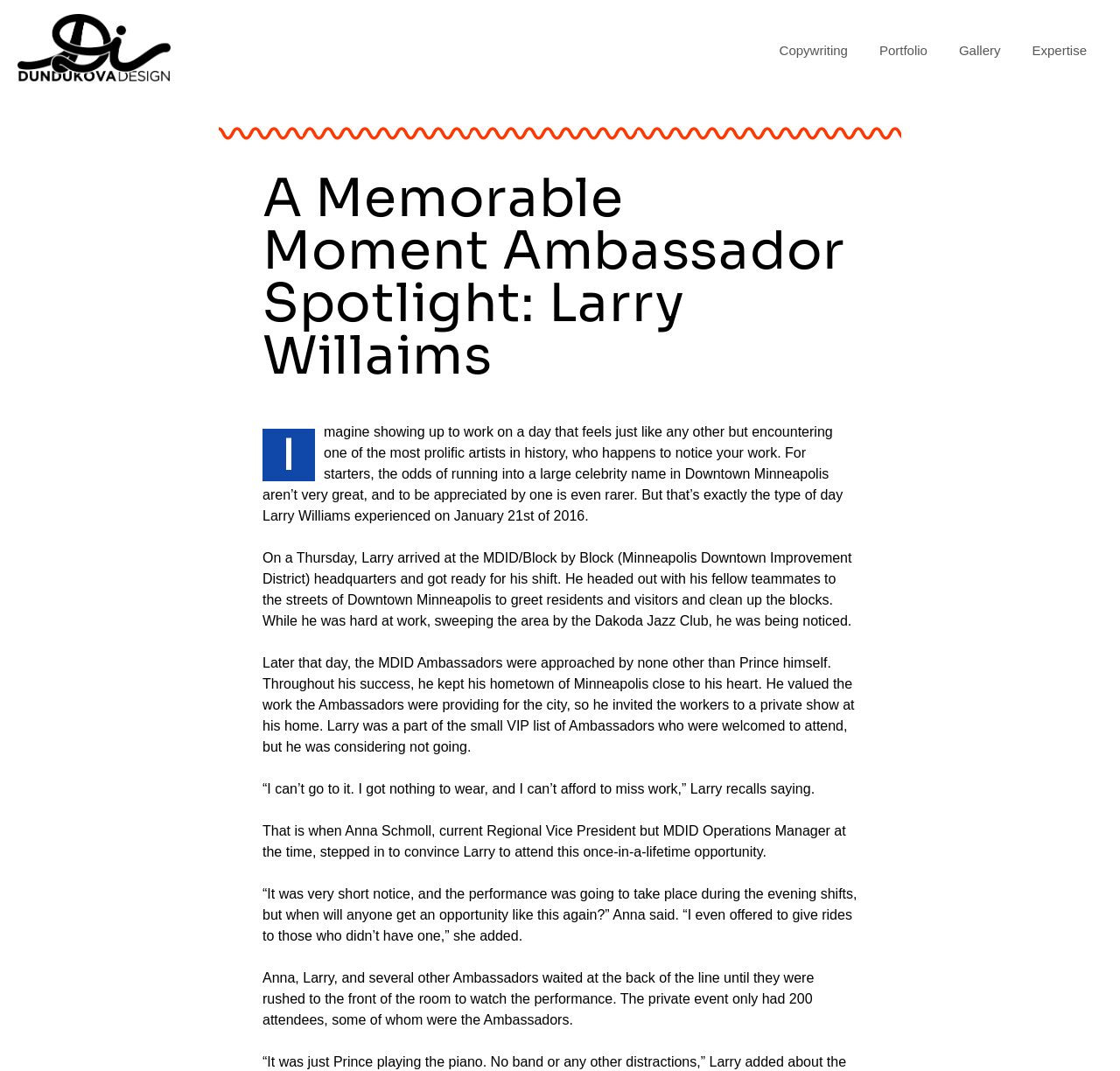Using the description "Minimum tax on building income", locate and provide the bounding box of the UI element.

None